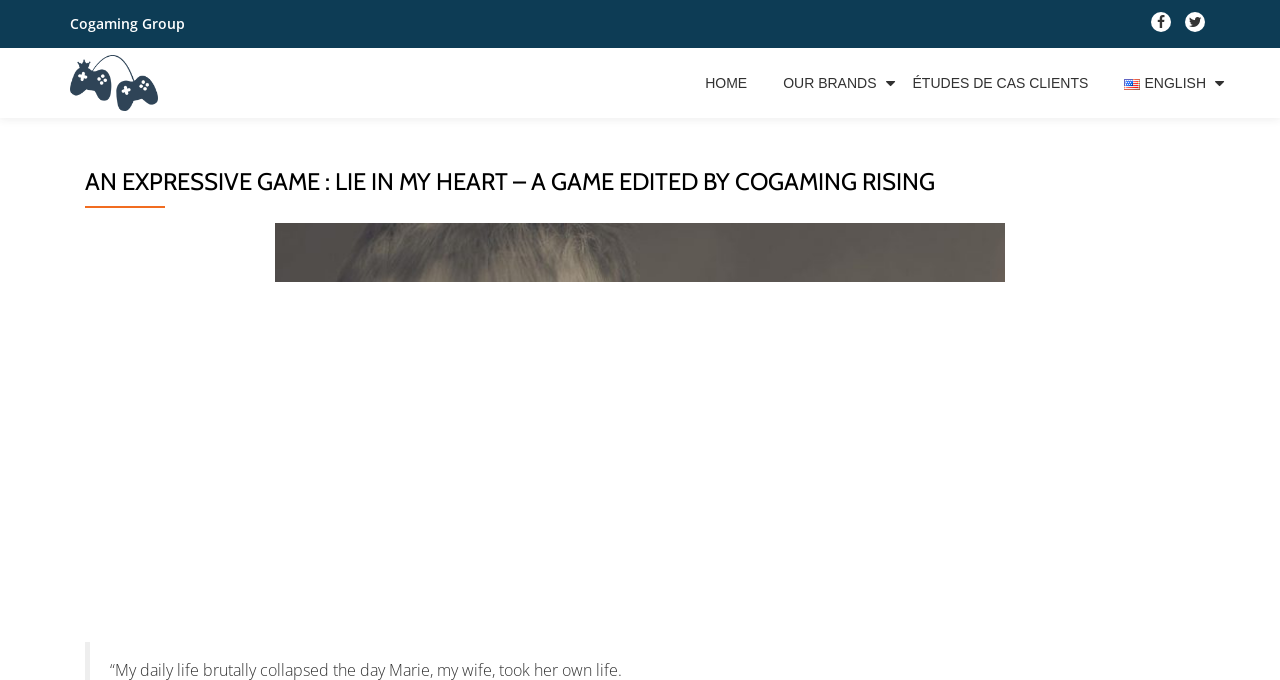Locate the bounding box of the UI element with the following description: "Études de cas clients".

[0.713, 0.109, 0.85, 0.135]